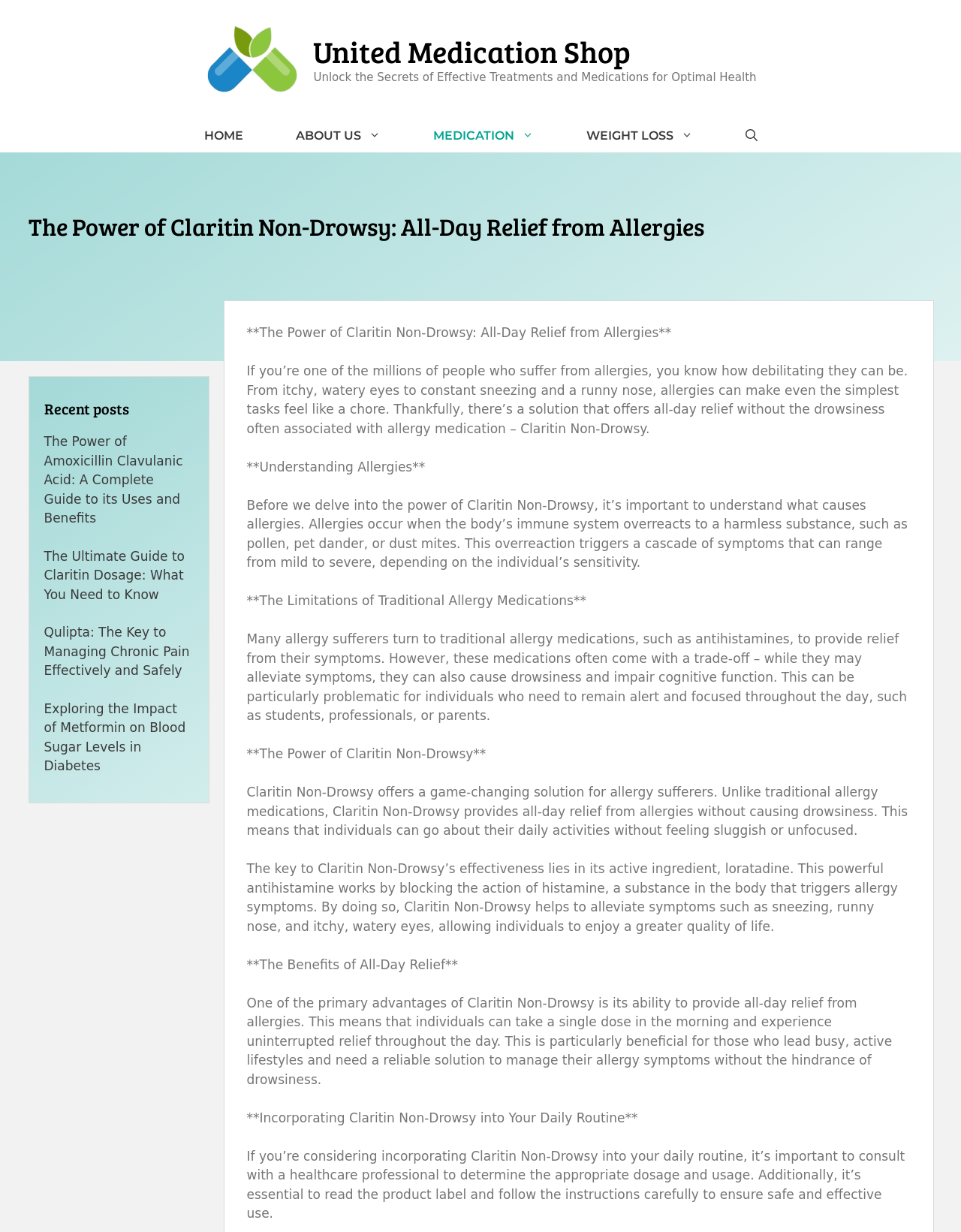What is the main topic of the webpage?
Please provide a single word or phrase as your answer based on the image.

Claritin Non-Drowsy